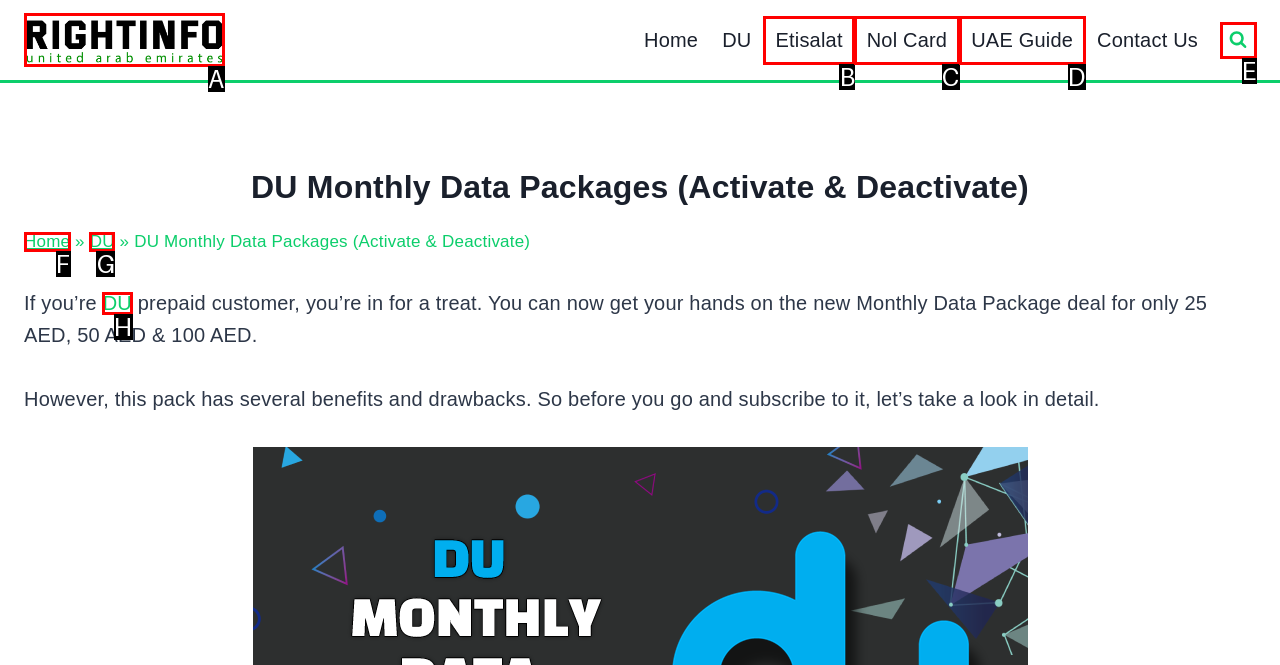Select the proper HTML element to perform the given task: visit Rightinfo website Answer with the corresponding letter from the provided choices.

A